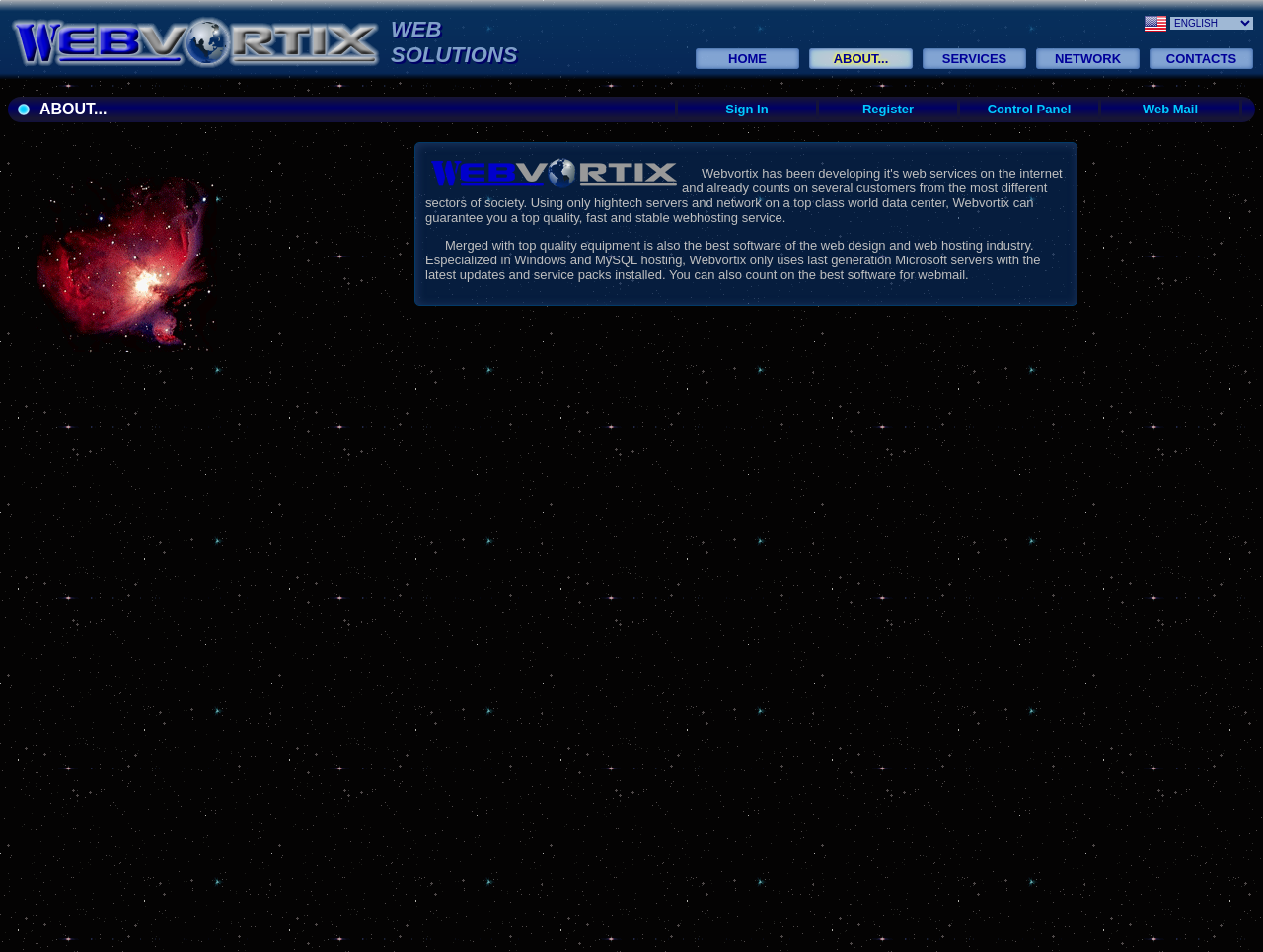What is the company name? Examine the screenshot and reply using just one word or a brief phrase.

Webvortix